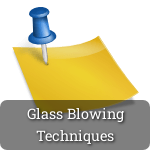Offer a detailed narrative of the scene depicted in the image.

This image features an icon representing "Glass Blowing Techniques," prominently displayed on a yellow notepad with a blue push pin affixed to the top. The design suggests a focus on artistic skill development, potentially attracting individuals interested in learning or refining their glass blowing abilities. This topic might cater to both novices and more advanced students seeking hands-on experiences in this intricate craft. The surrounding context indicates a connection to broader art classes and creative expressions, positioning glass blowing as a unique and valuable artistic endeavor.